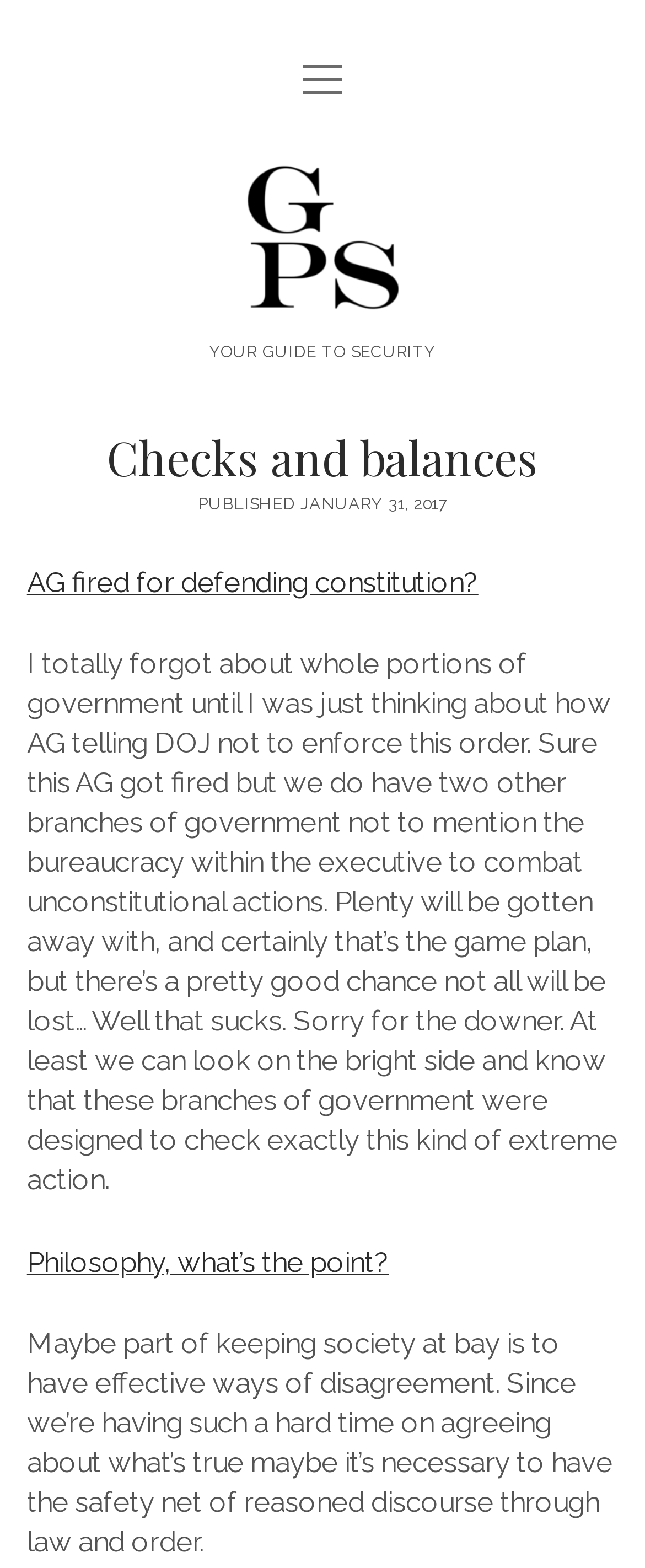What is the date of publication of the article?
Make sure to answer the question with a detailed and comprehensive explanation.

I obtained the answer by looking at the StaticText element with the text 'PUBLISHED JANUARY 31, 2017' which indicates the date of publication.